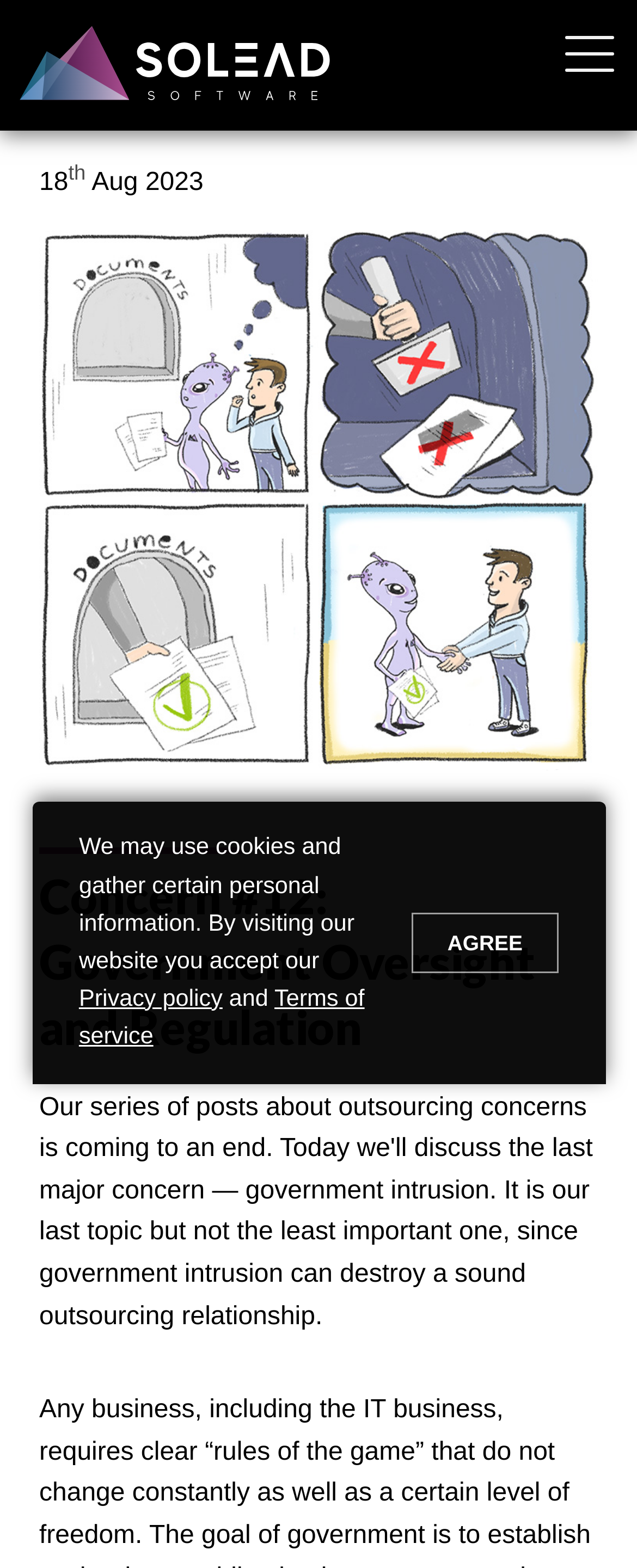Based on the description "Pubs", find the bounding box of the specified UI element.

[0.062, 0.26, 0.938, 0.303]